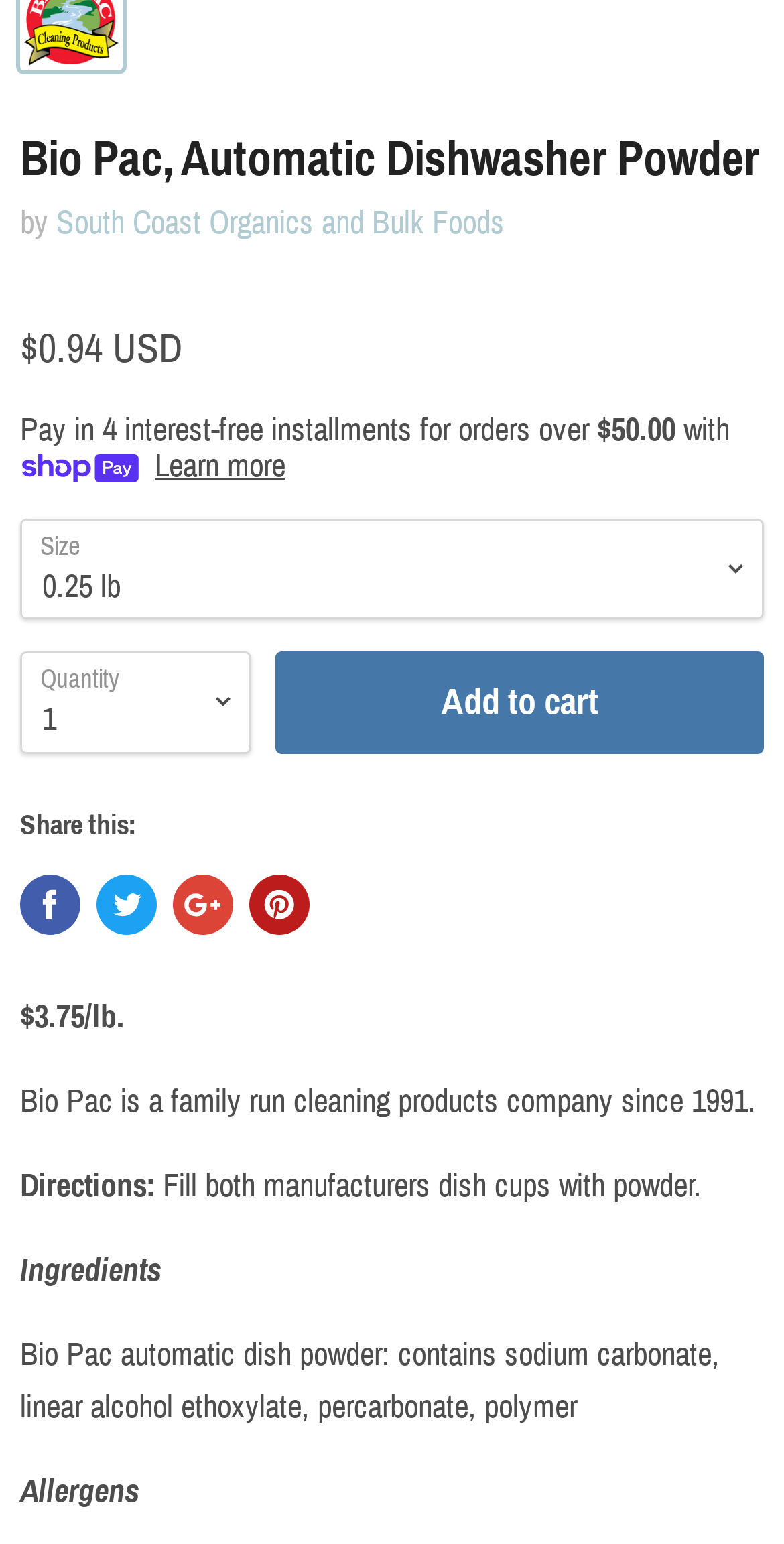Please identify the bounding box coordinates of the clickable region that I should interact with to perform the following instruction: "Change the 'Quantity'". The coordinates should be expressed as four float numbers between 0 and 1, i.e., [left, top, right, bottom].

[0.026, 0.422, 0.321, 0.488]